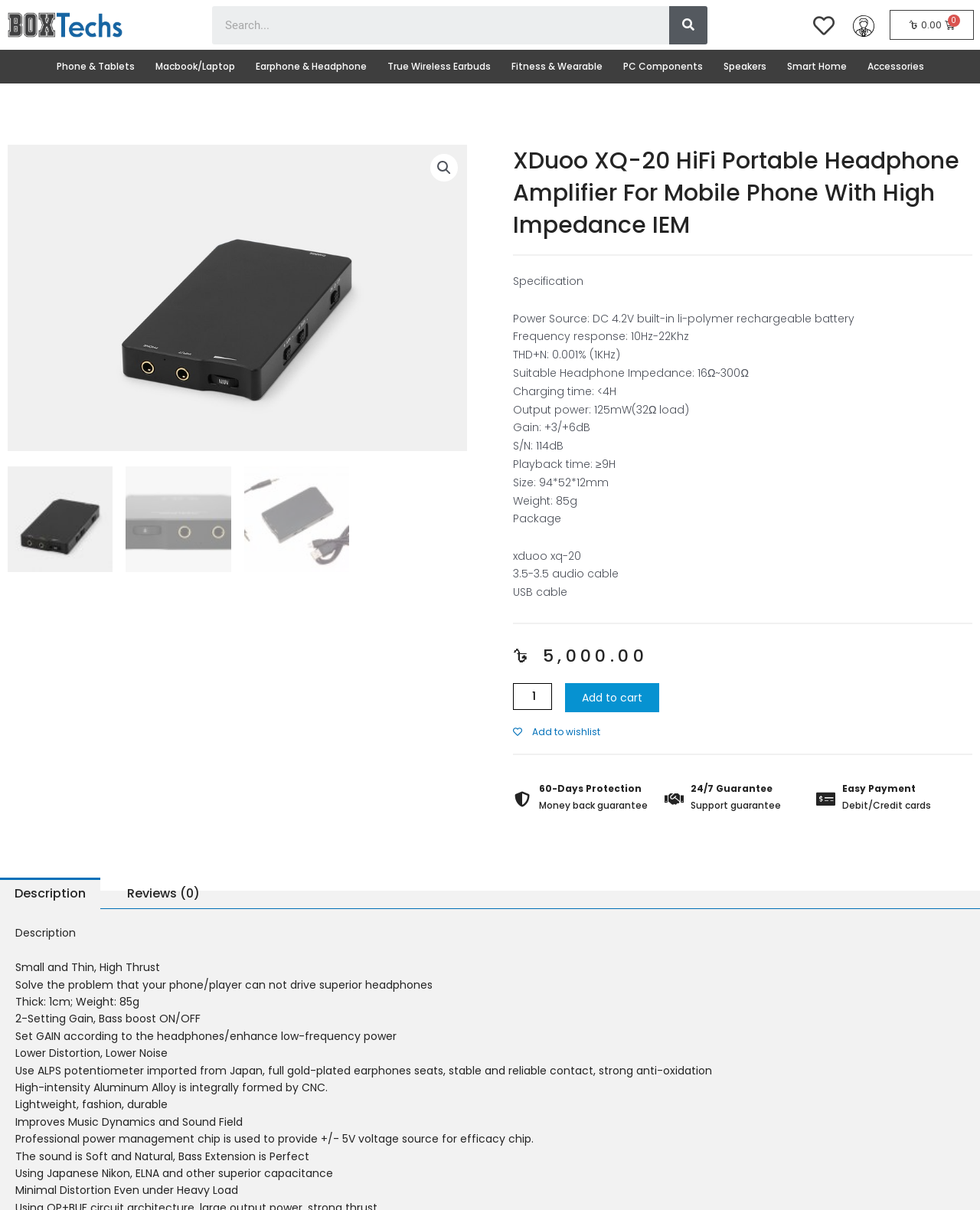Determine the bounding box for the described UI element: "Search".

[0.683, 0.005, 0.722, 0.036]